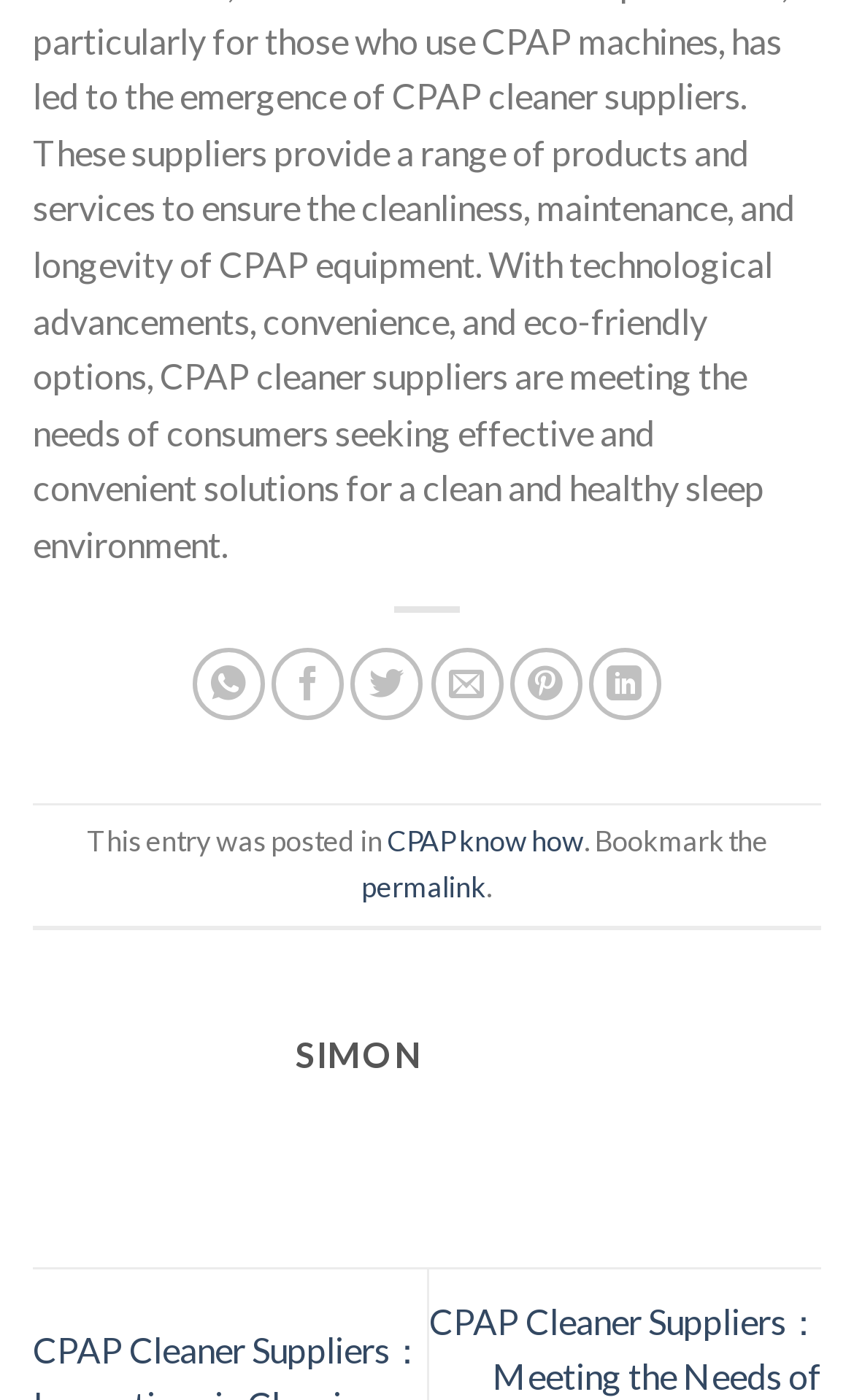Please identify the bounding box coordinates of the element I need to click to follow this instruction: "Share on LinkedIn".

[0.689, 0.463, 0.774, 0.515]